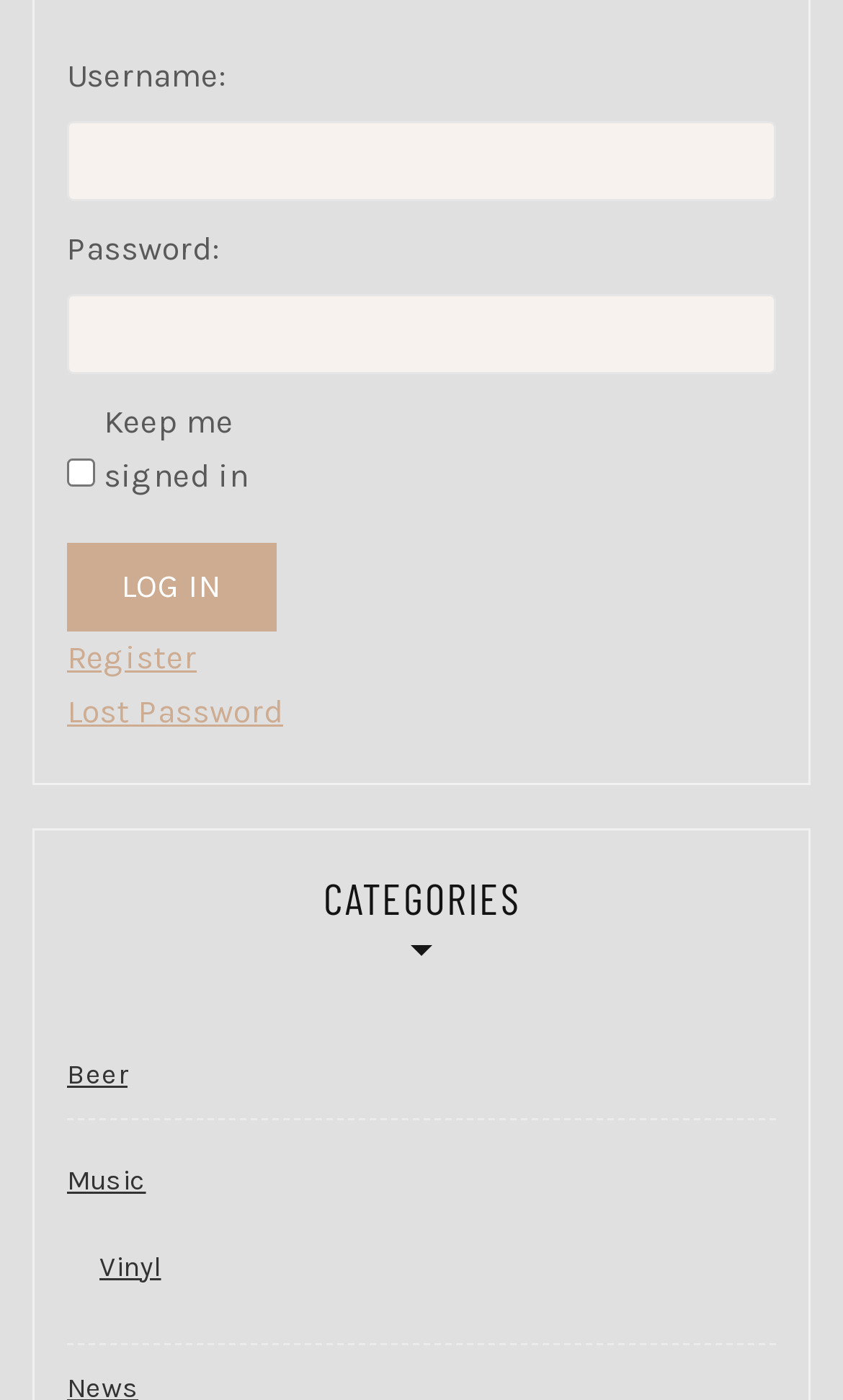What is the purpose of the form?
Refer to the image and respond with a one-word or short-phrase answer.

Login